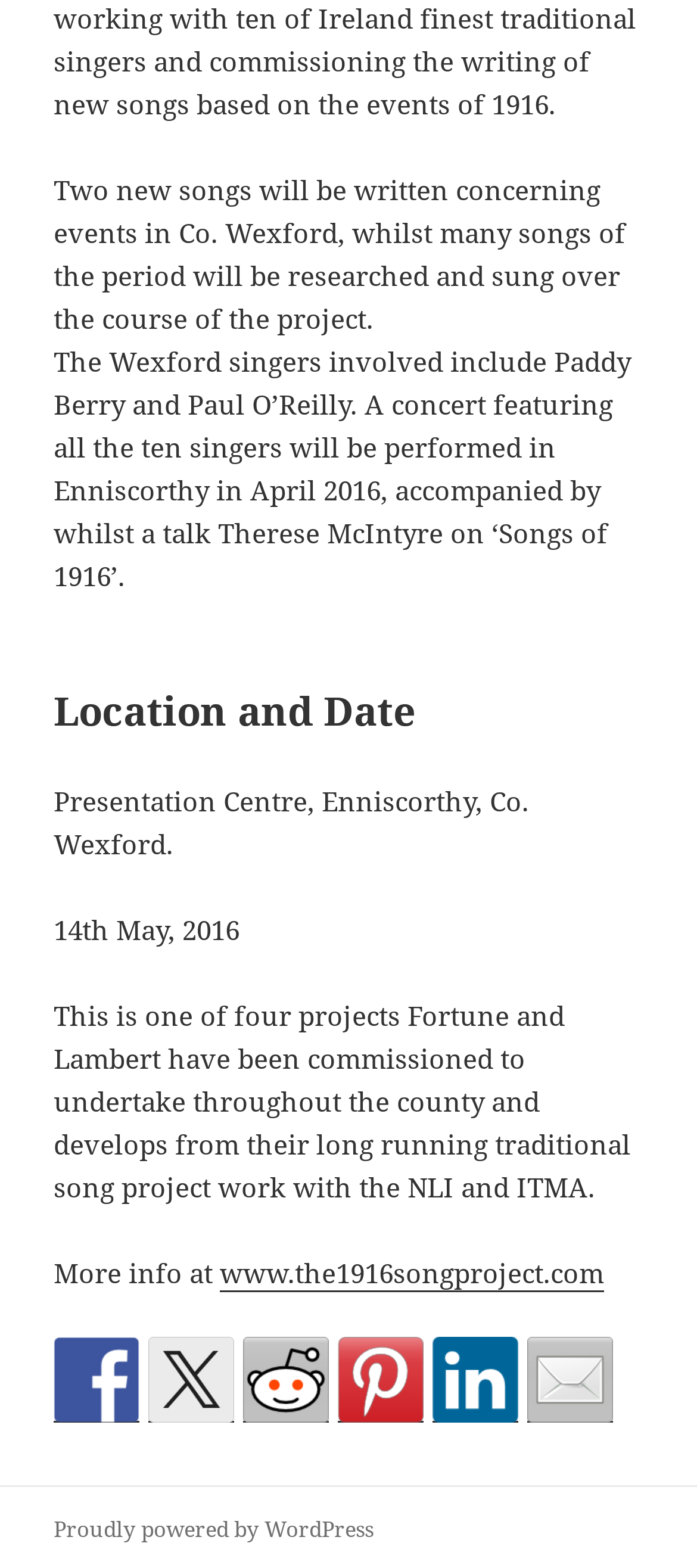What is the location of the concert?
Using the visual information from the image, give a one-word or short-phrase answer.

Enniscorthy, Co. Wexford